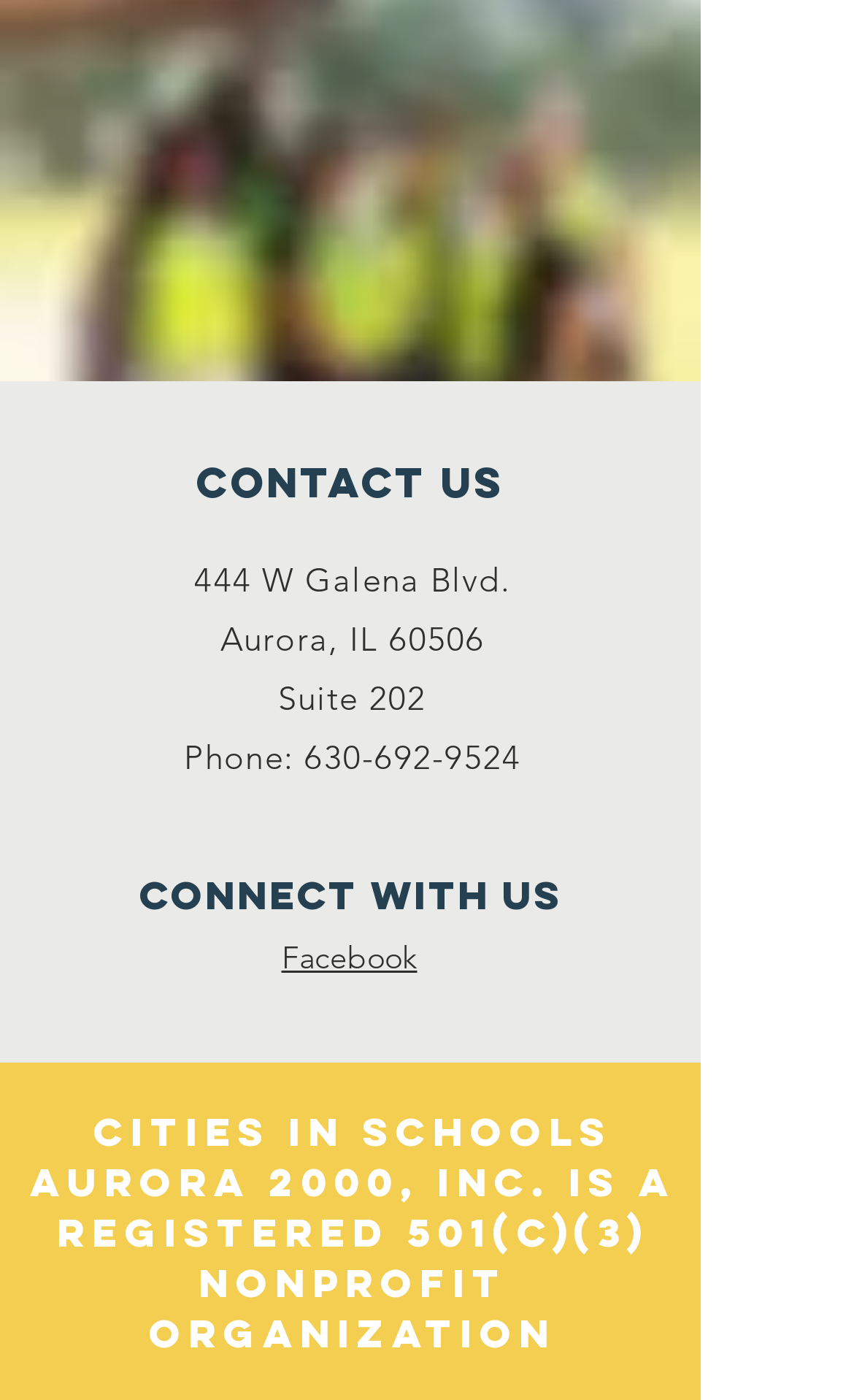What is the phone number of the organization?
Using the image, respond with a single word or phrase.

630-692-9524